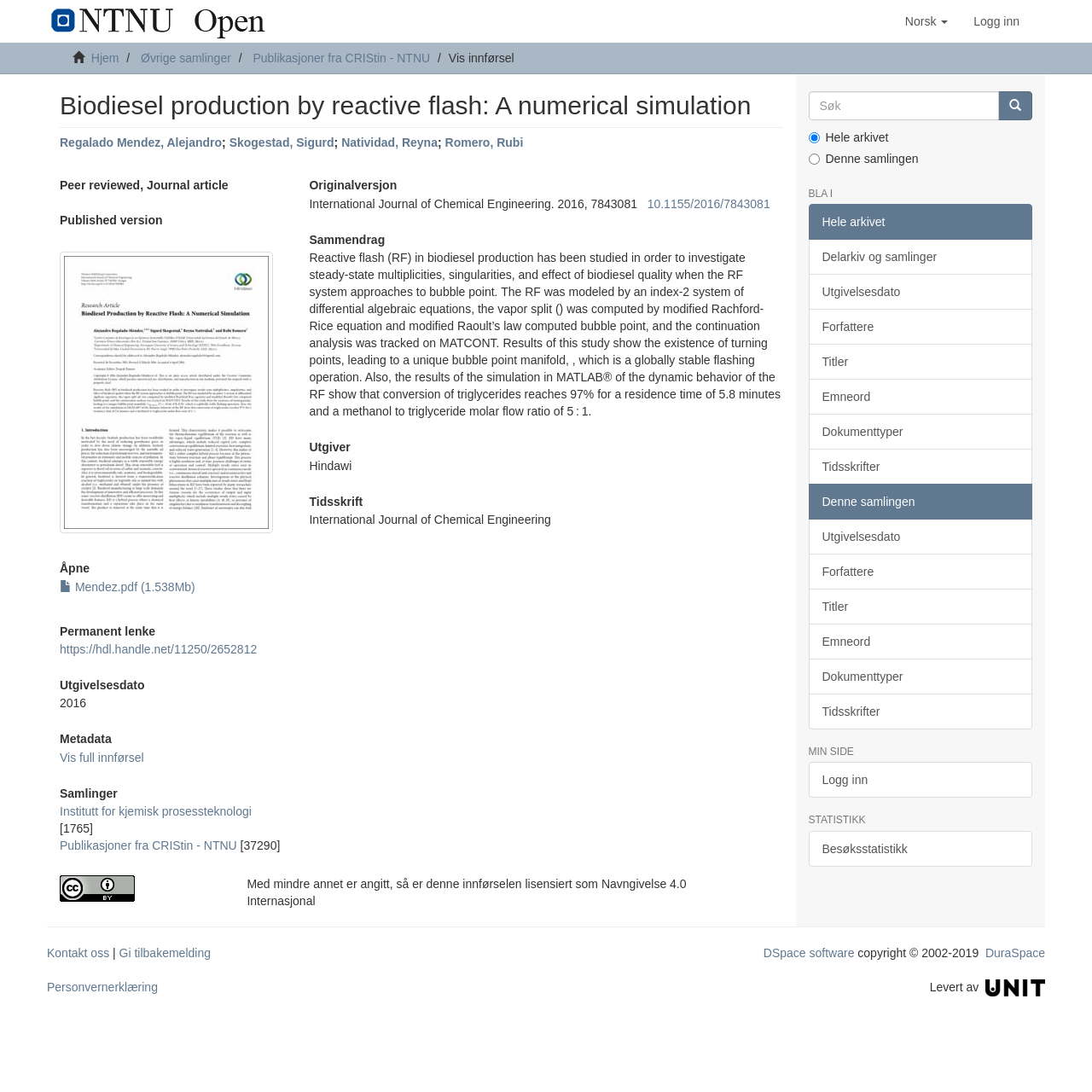Find the bounding box coordinates of the clickable element required to execute the following instruction: "View the FIELD details". Provide the coordinates as four float numbers between 0 and 1, i.e., [left, top, right, bottom].

None